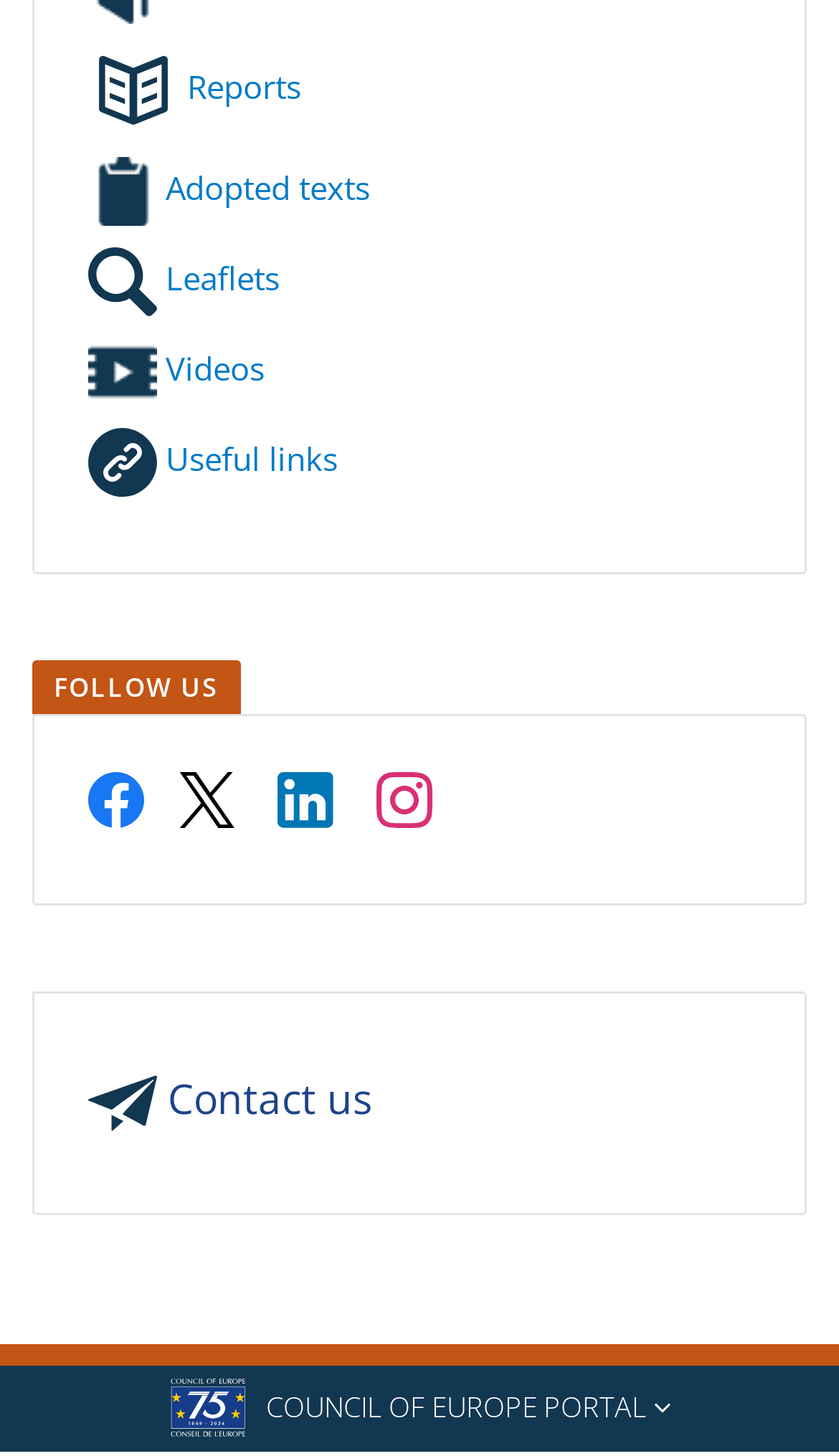What is the purpose of the button at the bottom of the page?
Refer to the image and provide a one-word or short phrase answer.

Logo of the Council of Europe